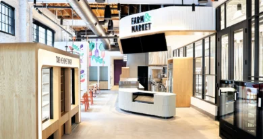Elaborate on the contents of the image in great detail.

The image showcases a vibrant and modern interior of a marketplace called "Farm & Market." The design emphasizes an open layout with high ceilings and distinctive architectural elements. Natural light floods the space through large windows, creating an inviting atmosphere. The central area features a sleek service counter adorned with a prominent sign, while the display cases and seating arrangements add to the welcoming ambiance. The use of light wood and minimalist decor reflects a contemporary aesthetic, making it a perfect blend of functionality and style, designed to enhance the culinary experience. This marketplace aims to celebrate fresh, locally-sourced food and community engagement.